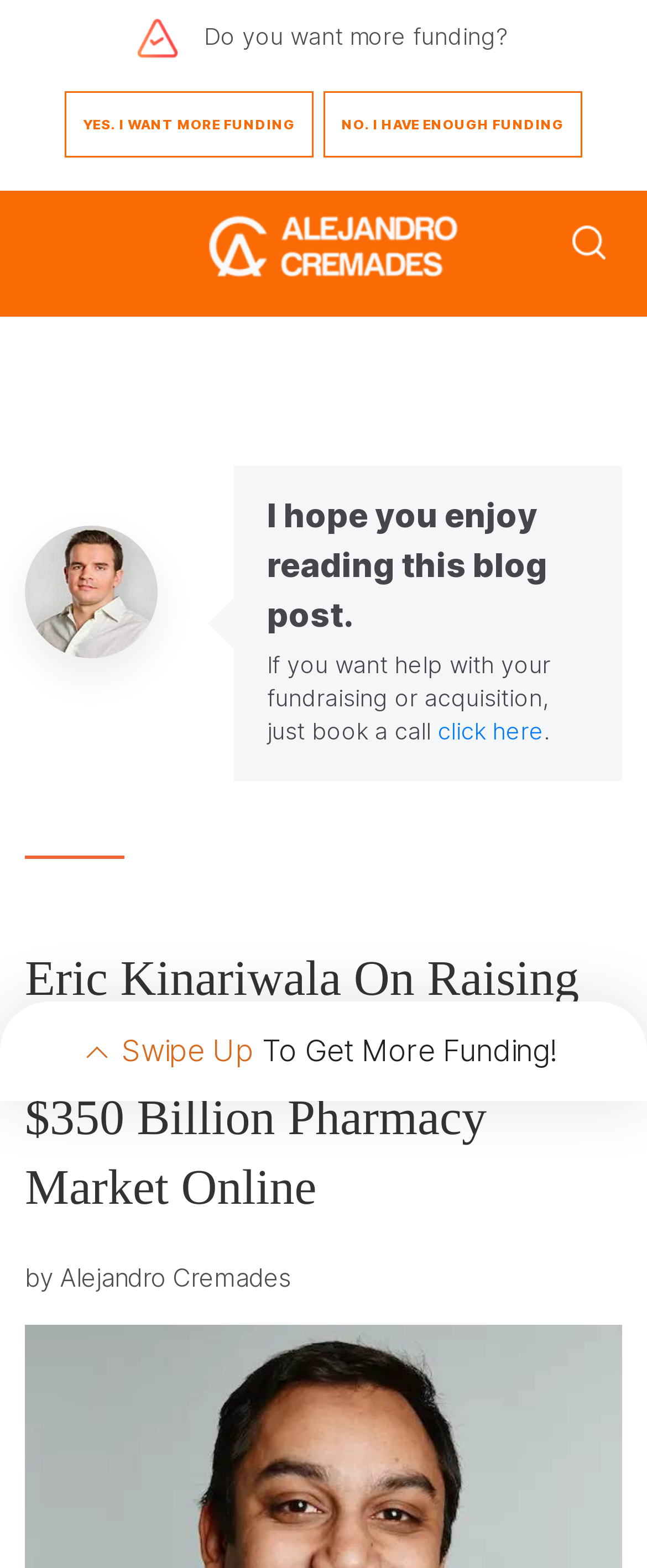Locate the bounding box for the described UI element: "alt="logo"". Ensure the coordinates are four float numbers between 0 and 1, formatted as [left, top, right, bottom].

[0.323, 0.137, 0.708, 0.177]